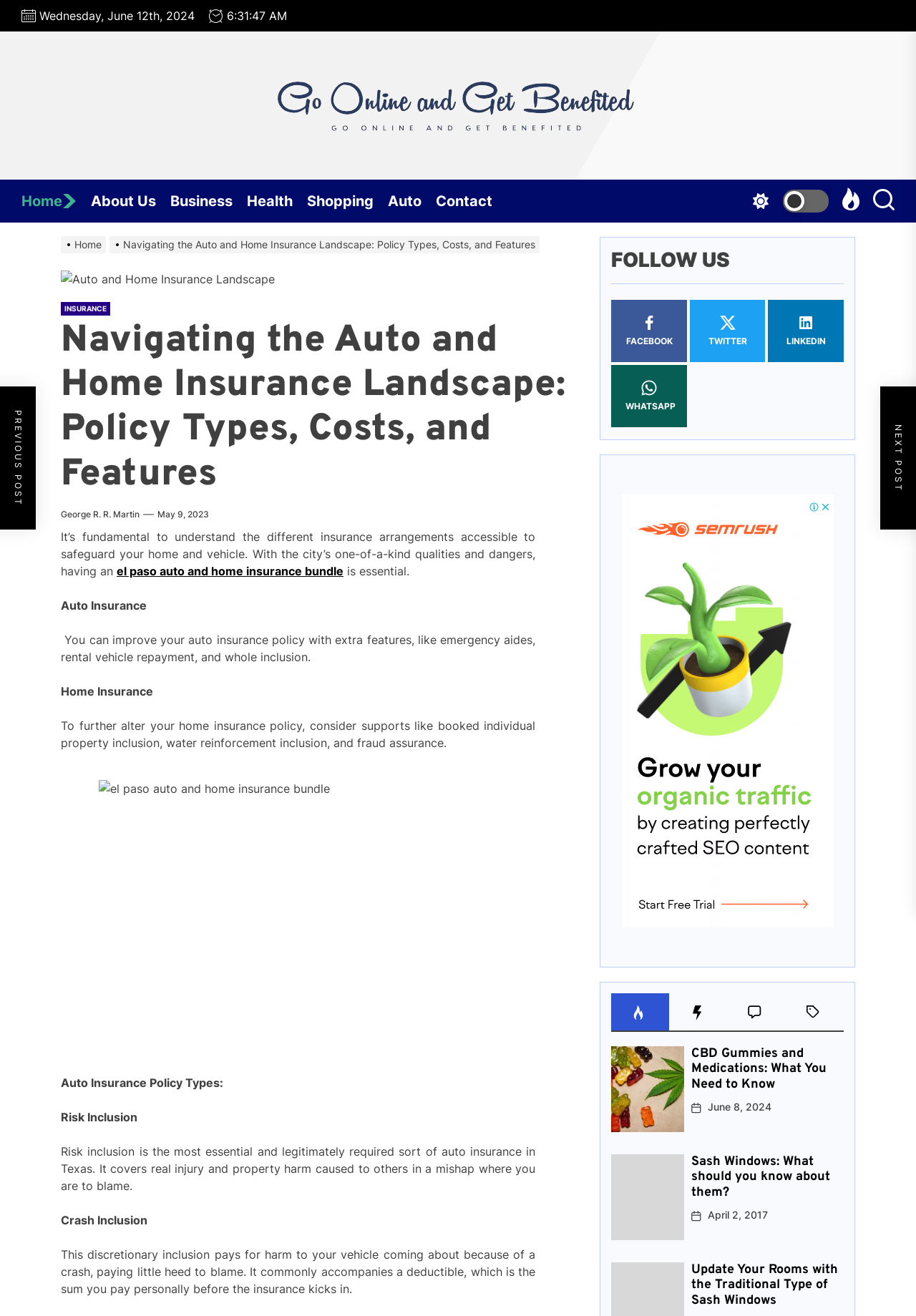Please determine the bounding box of the UI element that matches this description: 1054. The coordinates should be given as (top-left x, top-left y, bottom-right x, bottom-right y), with all values between 0 and 1.

None